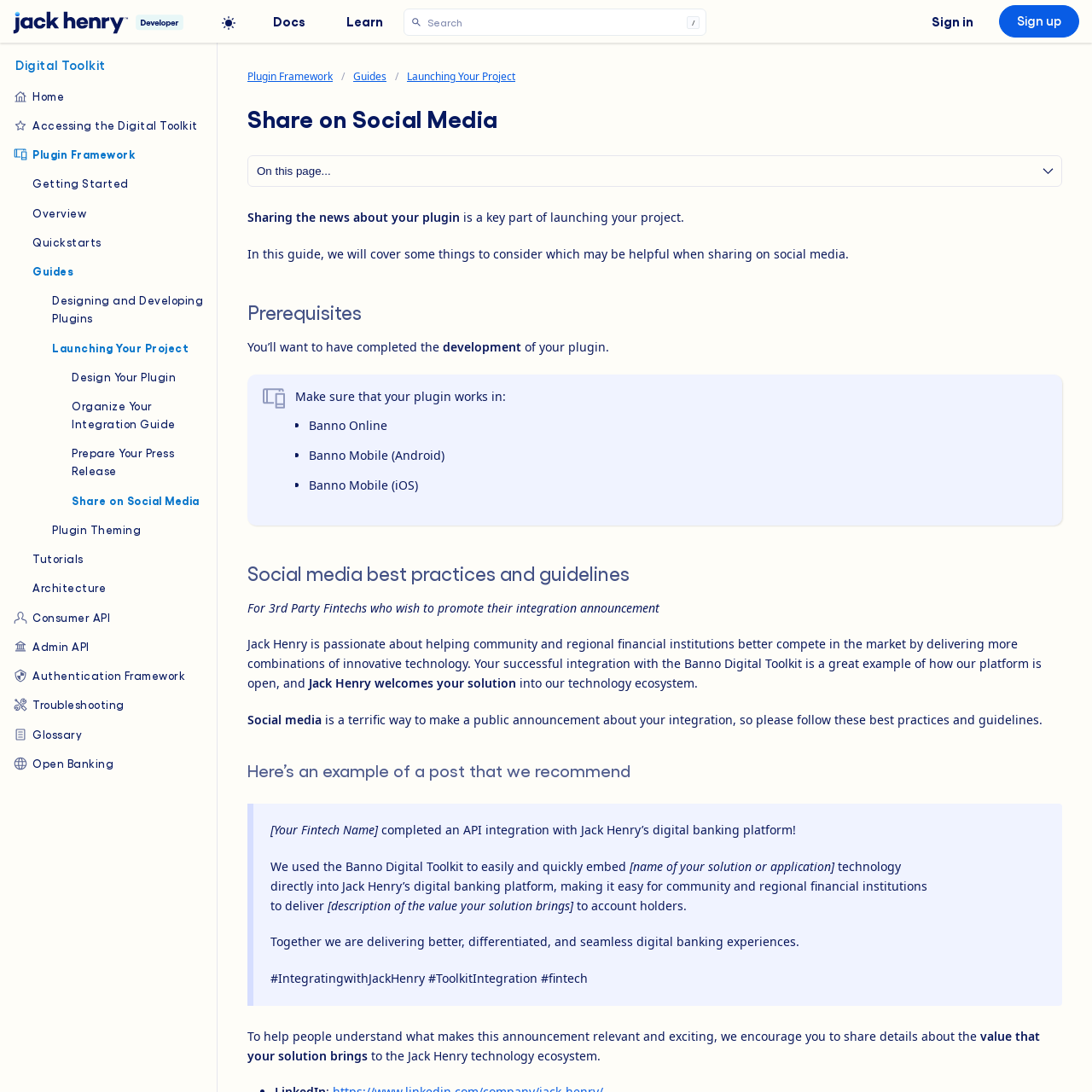Locate the bounding box coordinates of the region to be clicked to comply with the following instruction: "Search this site". The coordinates must be four float numbers between 0 and 1, in the form [left, top, right, bottom].

[0.37, 0.007, 0.647, 0.032]